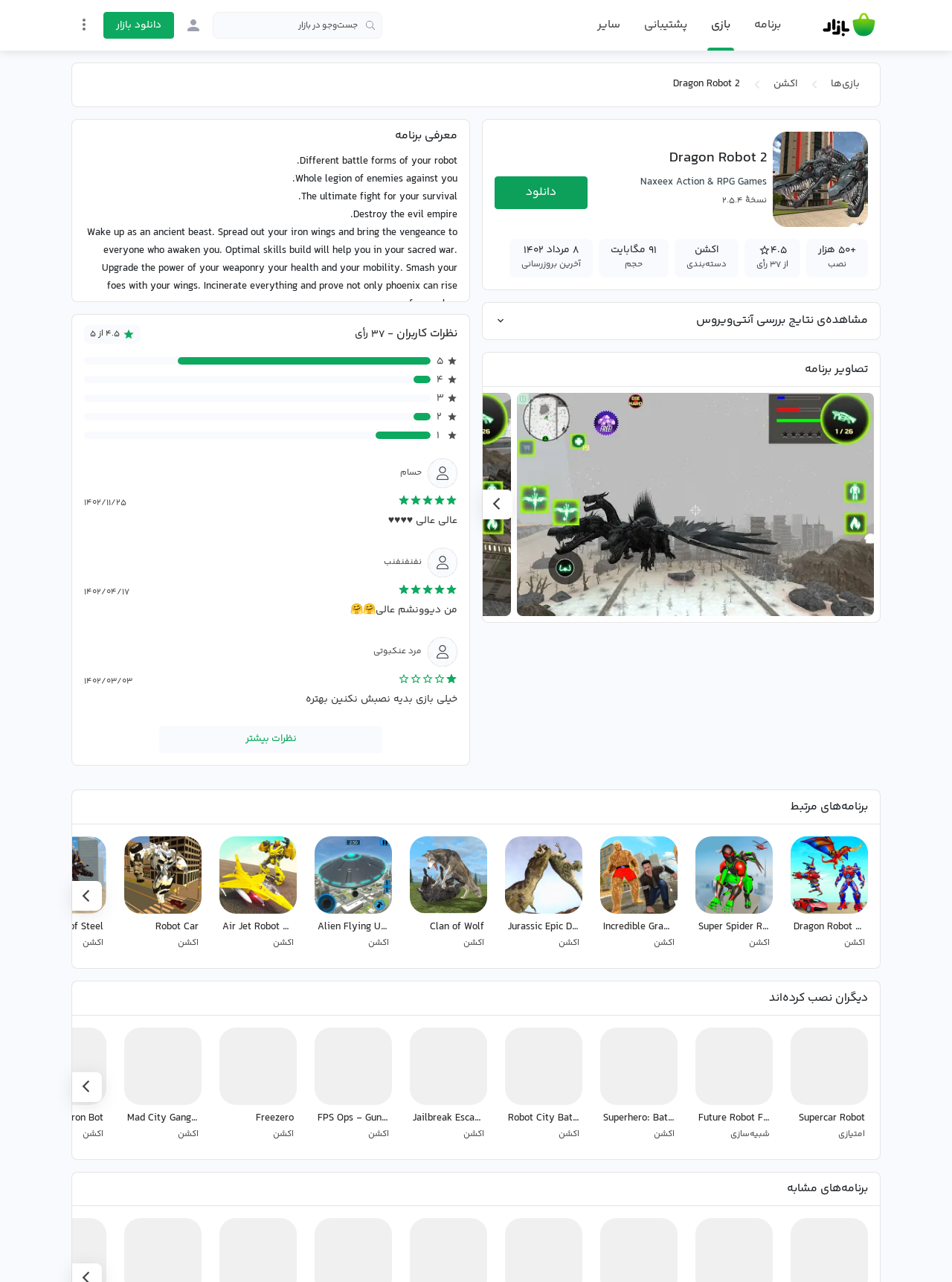Provide a one-word or short-phrase answer to the question:
What is the category of the game?

Action